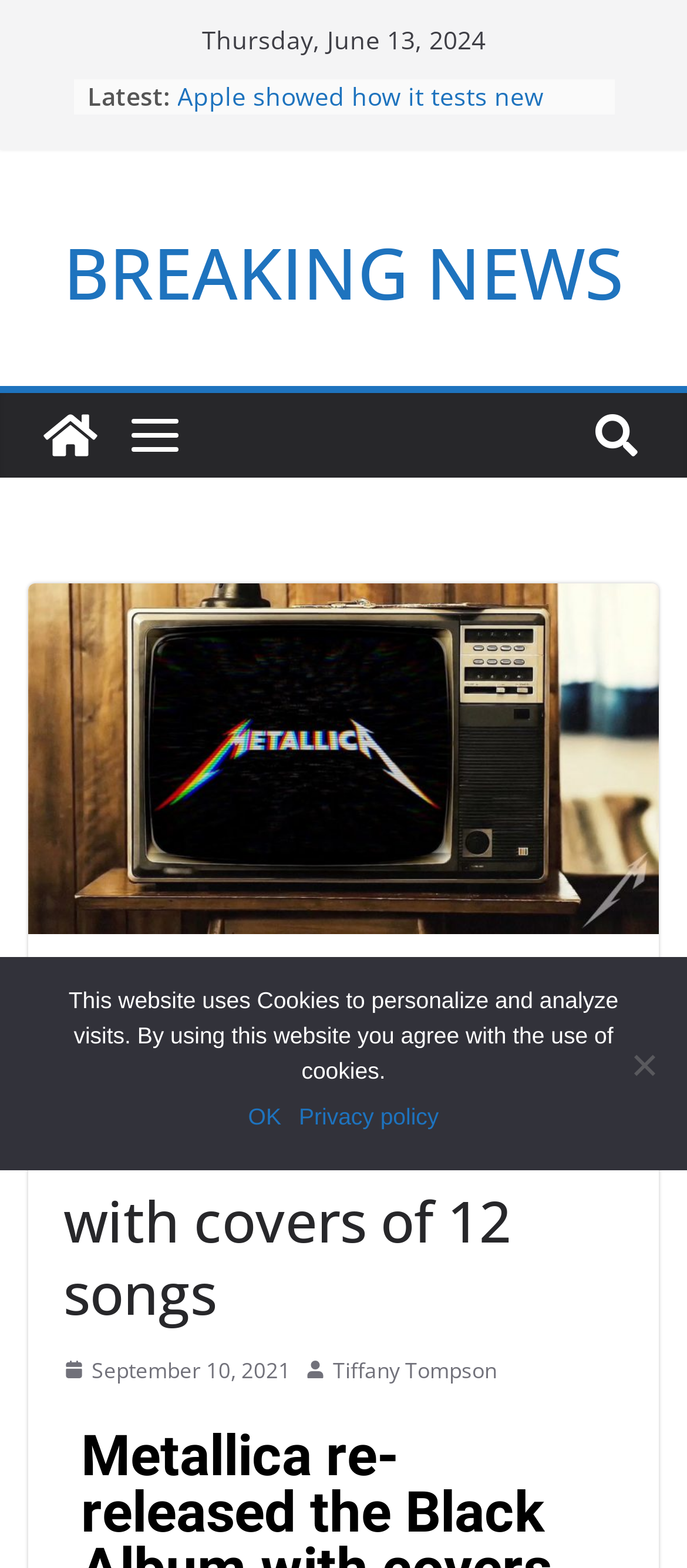Identify the bounding box coordinates for the UI element described as follows: "OK". Ensure the coordinates are four float numbers between 0 and 1, formatted as [left, top, right, bottom].

[0.361, 0.701, 0.409, 0.724]